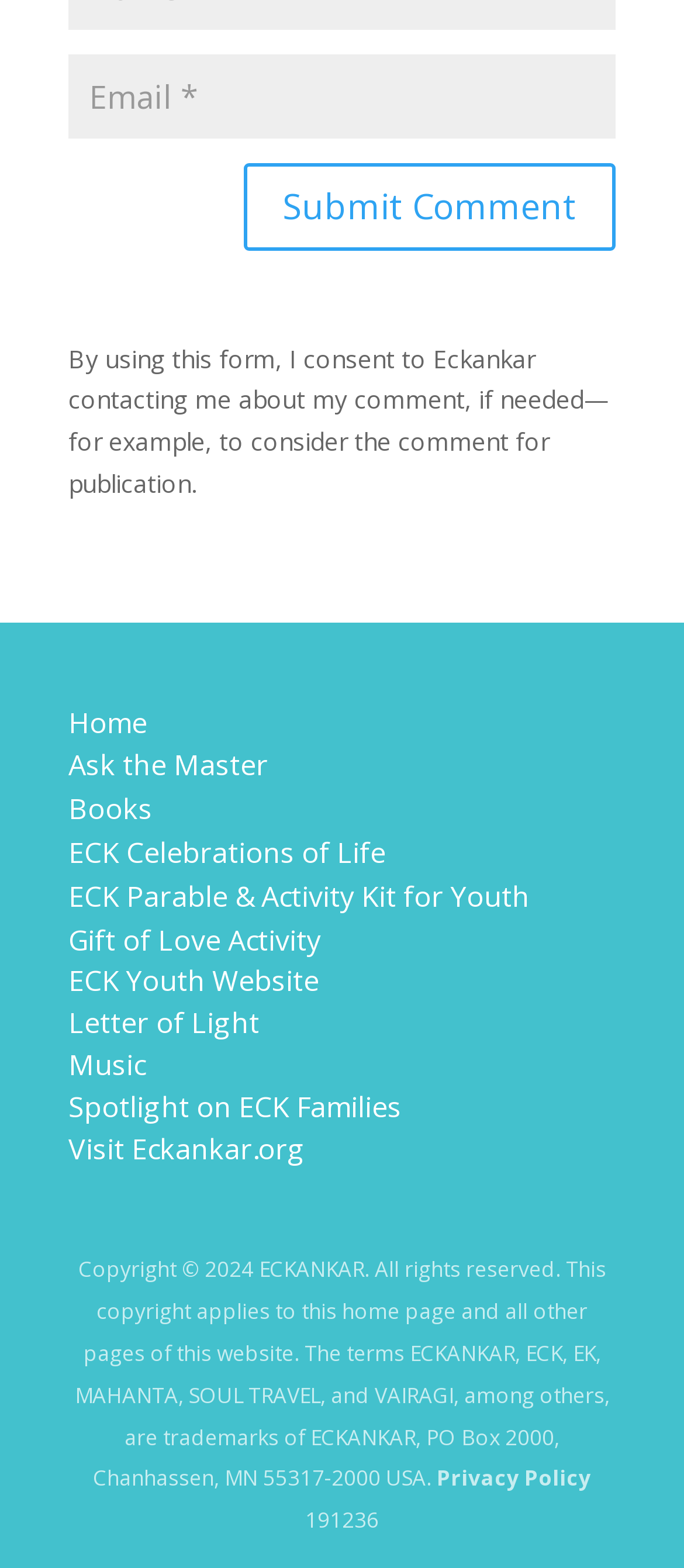Give the bounding box coordinates for this UI element: "ECK Celebrations of Life". The coordinates should be four float numbers between 0 and 1, arranged as [left, top, right, bottom].

[0.1, 0.531, 0.564, 0.556]